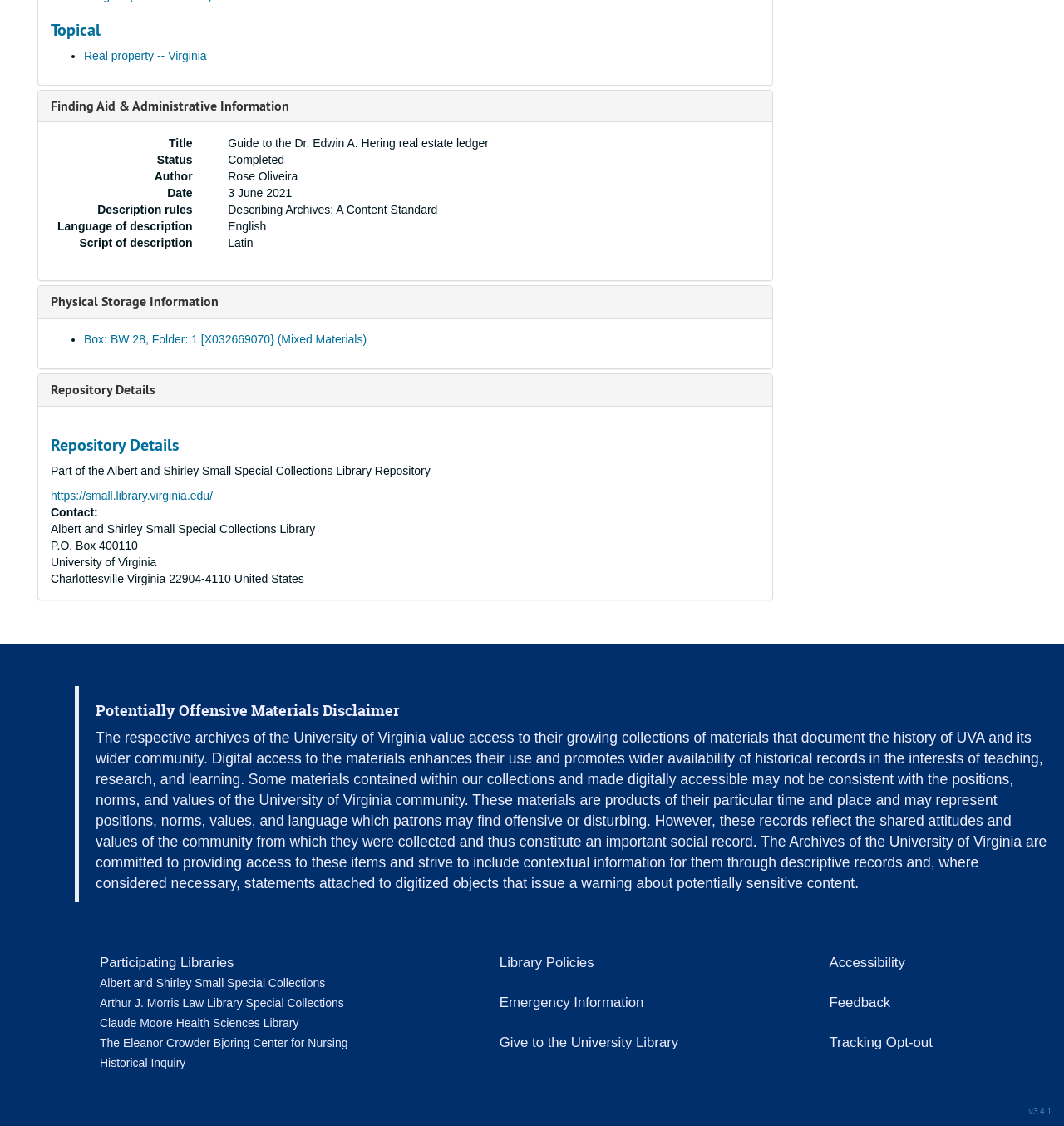Identify and provide the bounding box for the element described by: "Accessibility".

[0.779, 0.848, 0.851, 0.862]